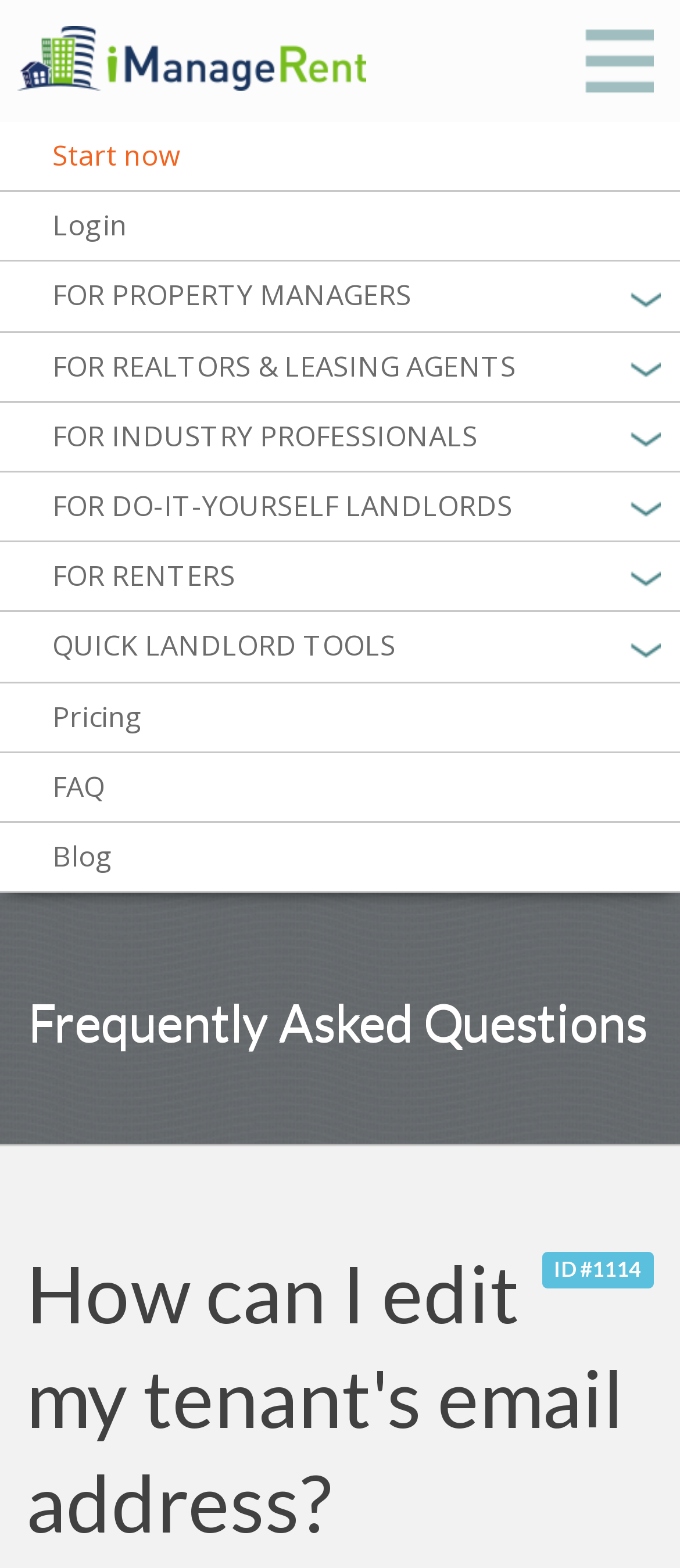Please identify the bounding box coordinates of the element's region that I should click in order to complete the following instruction: "Click on the 'How can I edit my tenant's email address?' question". The bounding box coordinates consist of four float numbers between 0 and 1, i.e., [left, top, right, bottom].

[0.038, 0.792, 0.962, 0.992]